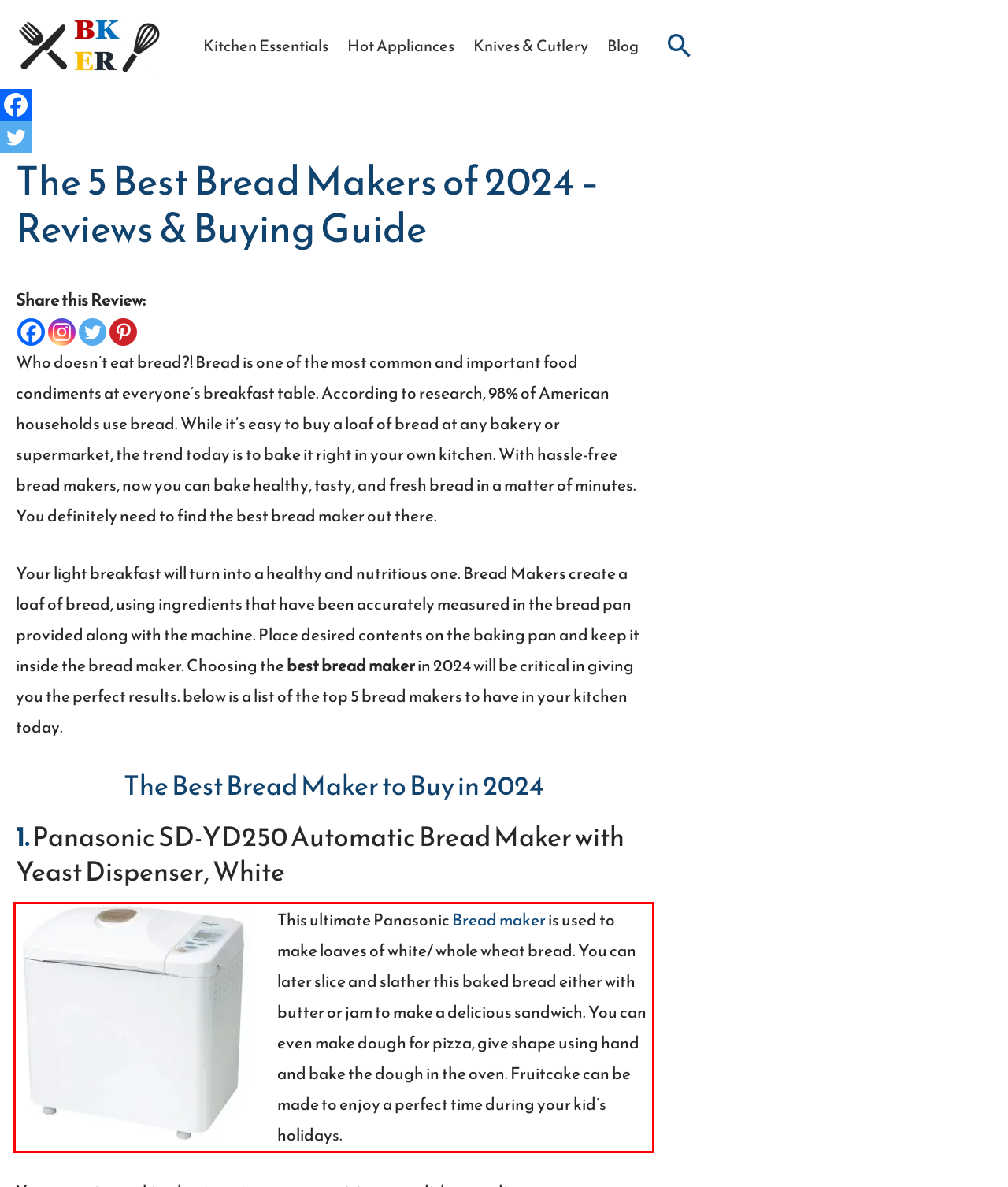You are presented with a screenshot containing a red rectangle. Extract the text found inside this red bounding box.

This ultimate Panasonic Bread maker is used to make loaves of white/ whole wheat bread. You can later slice and slather this baked bread either with butter or jam to make a delicious sandwich. You can even make dough for pizza, give shape using hand and bake the dough in the oven. Fruitcake can be made to enjoy a perfect time during your kid’s holidays.